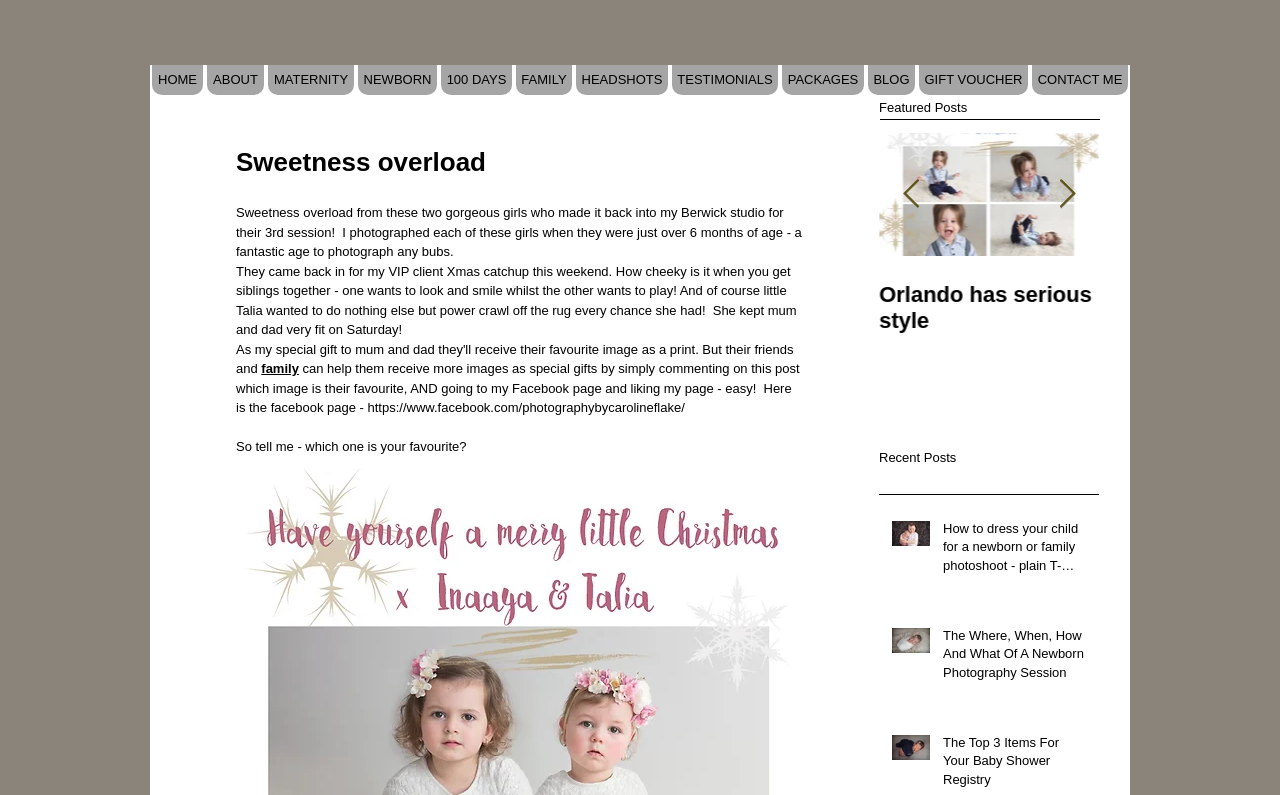Respond to the following query with just one word or a short phrase: 
What is the theme of the text in the main content area?

Photography session with two girls